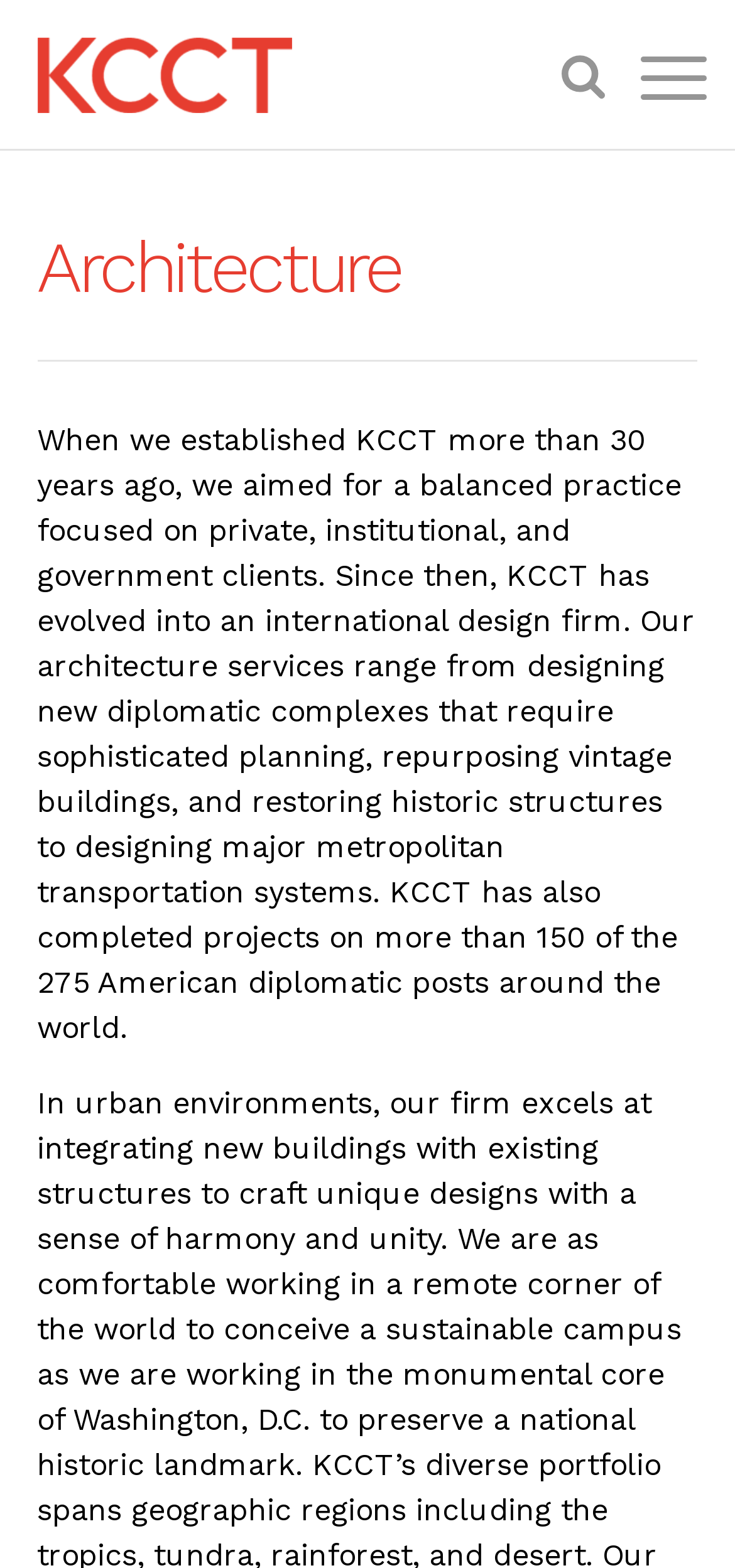Highlight the bounding box coordinates of the element you need to click to perform the following instruction: "Read About."

[0.0, 0.239, 0.974, 0.287]